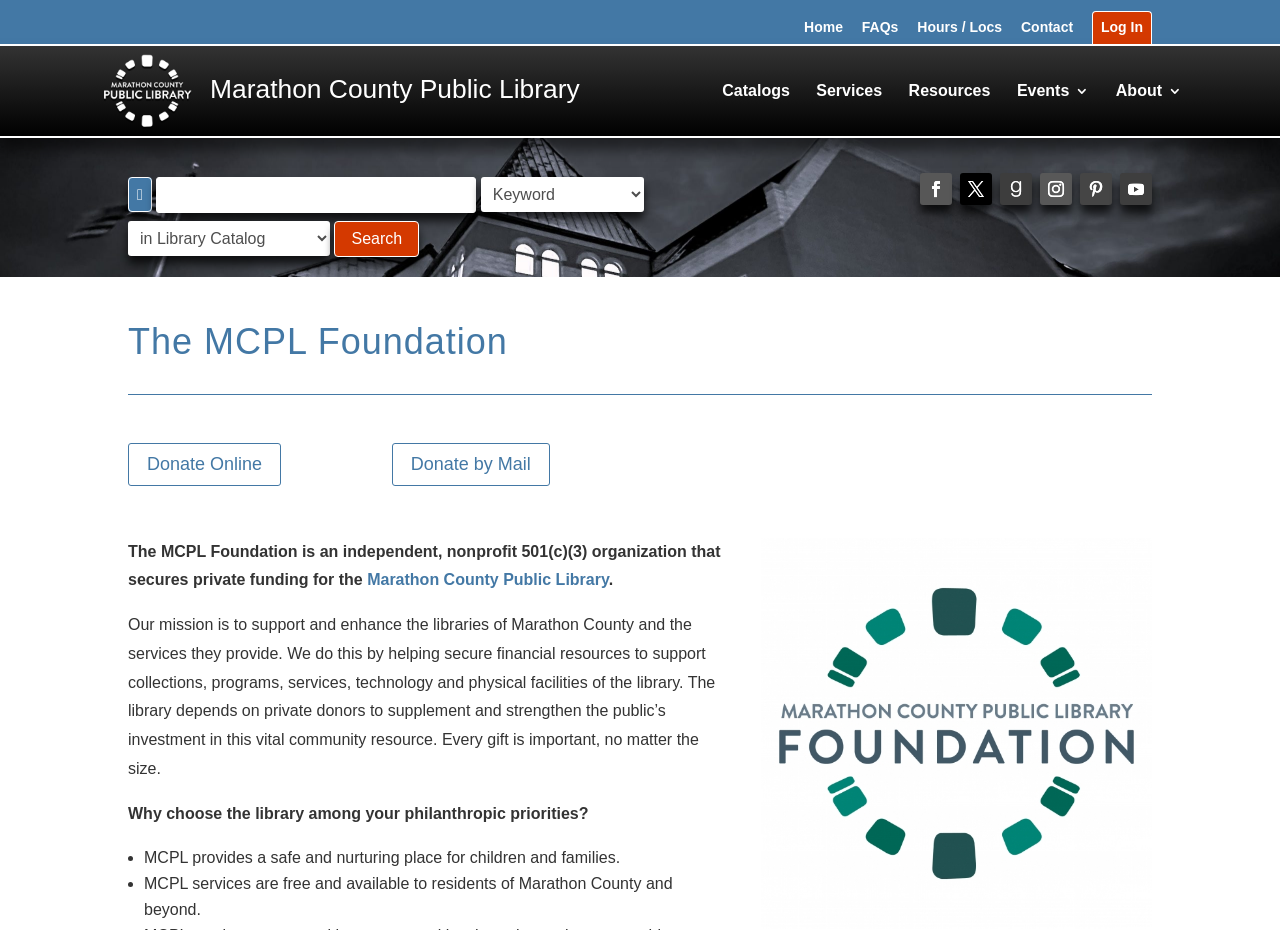Please indicate the bounding box coordinates for the clickable area to complete the following task: "Click the 'Donate Online' link". The coordinates should be specified as four float numbers between 0 and 1, i.e., [left, top, right, bottom].

[0.1, 0.476, 0.22, 0.523]